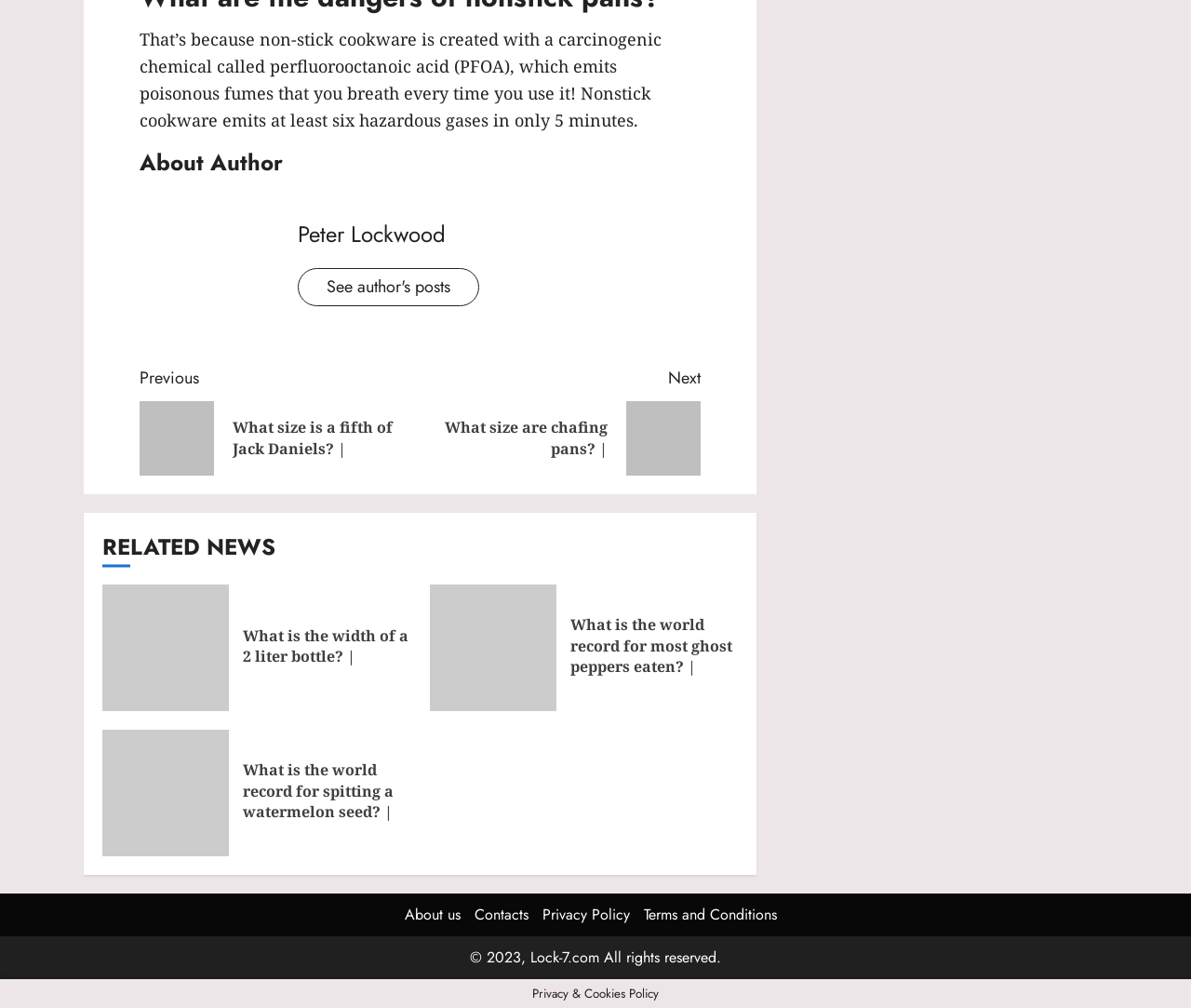Find the bounding box coordinates of the element to click in order to complete the given instruction: "Check the privacy policy."

[0.455, 0.897, 0.529, 0.918]